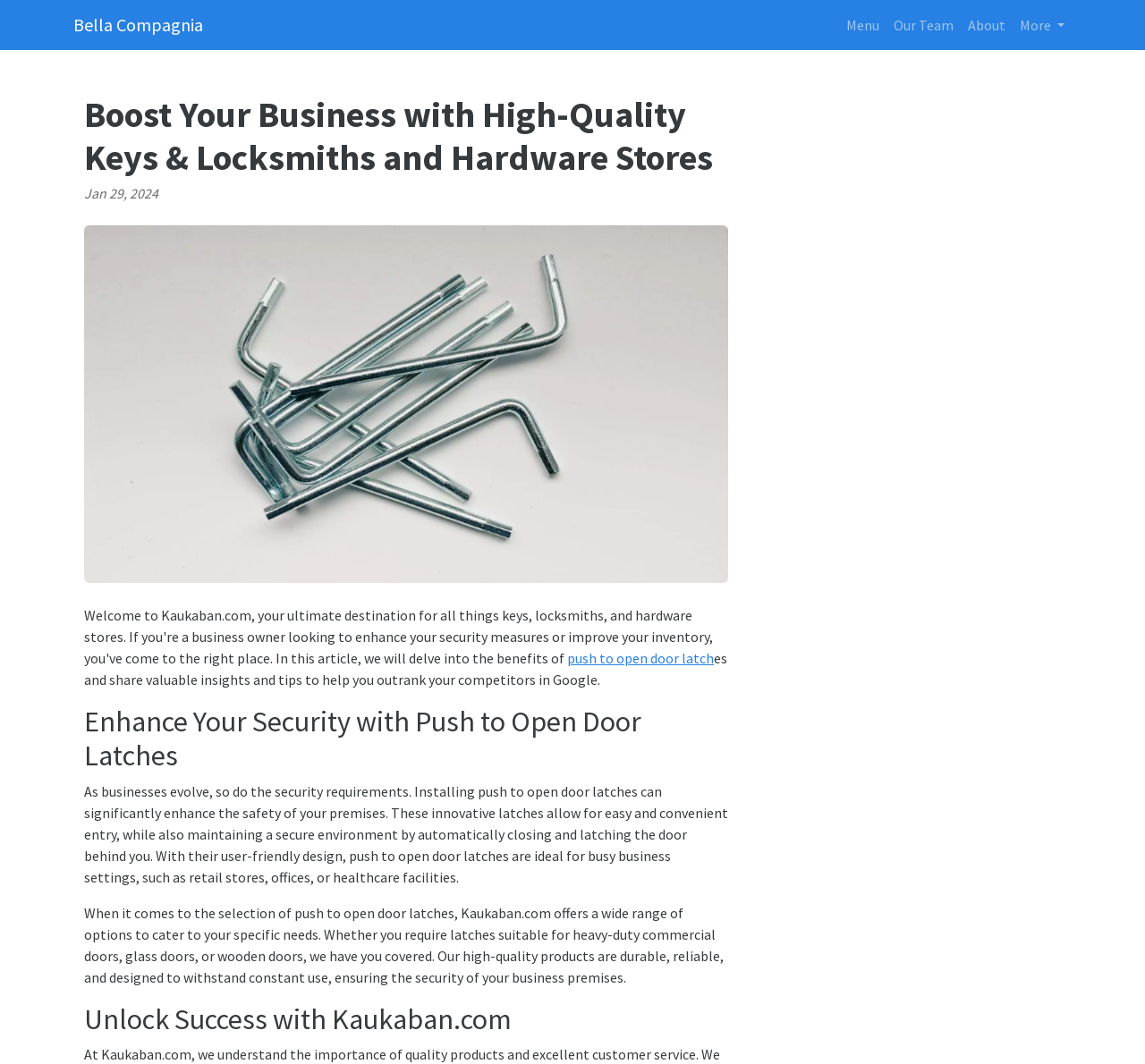From the image, can you give a detailed response to the question below:
What is the purpose of push to open door latches?

The webpage explains that installing push to open door latches can significantly enhance the safety of business premises by automatically closing and latching the door behind you.